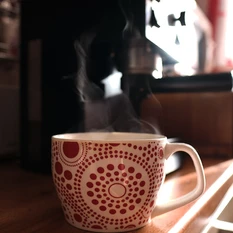Offer an in-depth caption for the image.

A steaming cup of coffee rests invitingly on a wooden surface, showcasing a vibrant design featuring a series of red circles and dots. The warm, aromatic steam rising from the mug hints at the beverage's freshness, evoking a cozy atmosphere. In the background, a blurred coffee maker is partially visible, suggesting the source of this delightful drink. The soft lighting adds a nostalgic charm, making this scene a perfect capture of a peaceful morning moment.